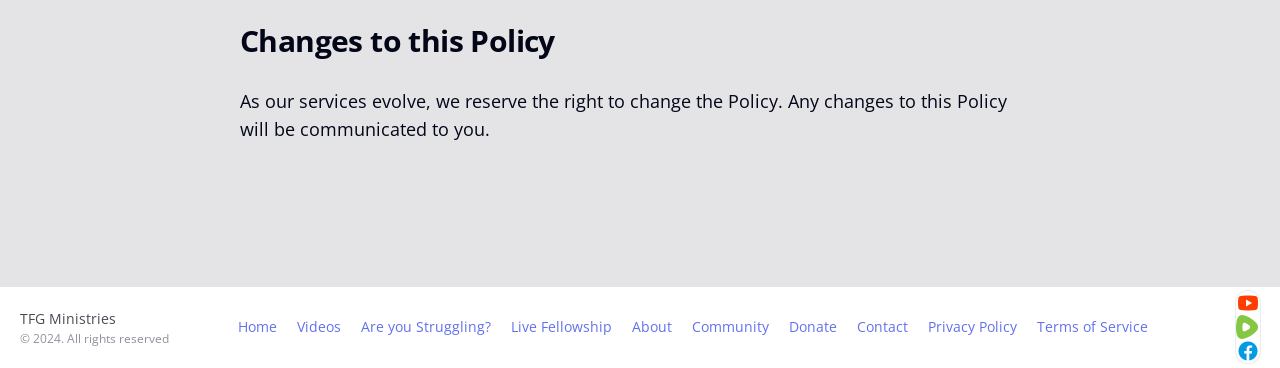Please locate the bounding box coordinates of the element that should be clicked to achieve the given instruction: "go to home page".

[0.178, 0.862, 0.224, 0.917]